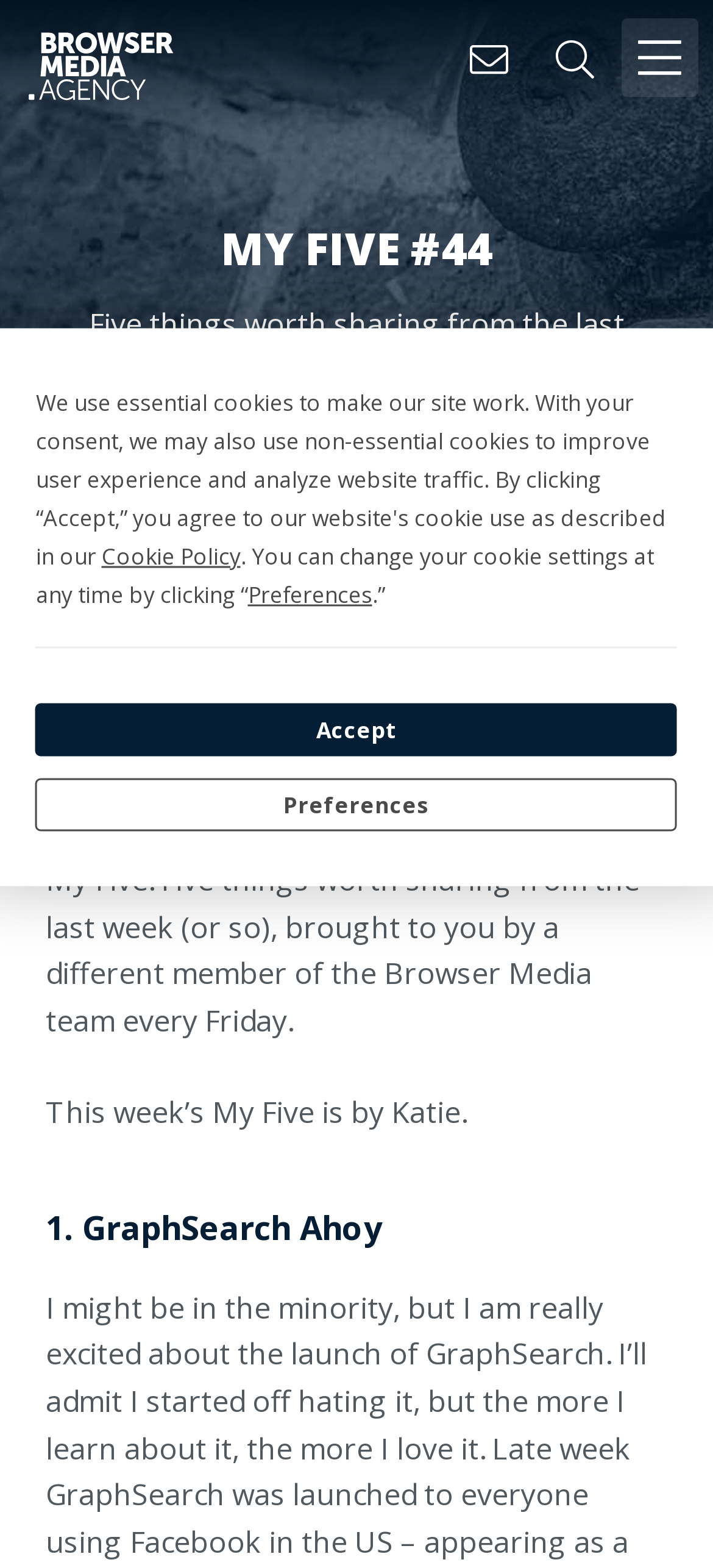Please locate the bounding box coordinates of the element that needs to be clicked to achieve the following instruction: "search this site". The coordinates should be four float numbers between 0 and 1, i.e., [left, top, right, bottom].

[0.751, 0.012, 0.859, 0.063]